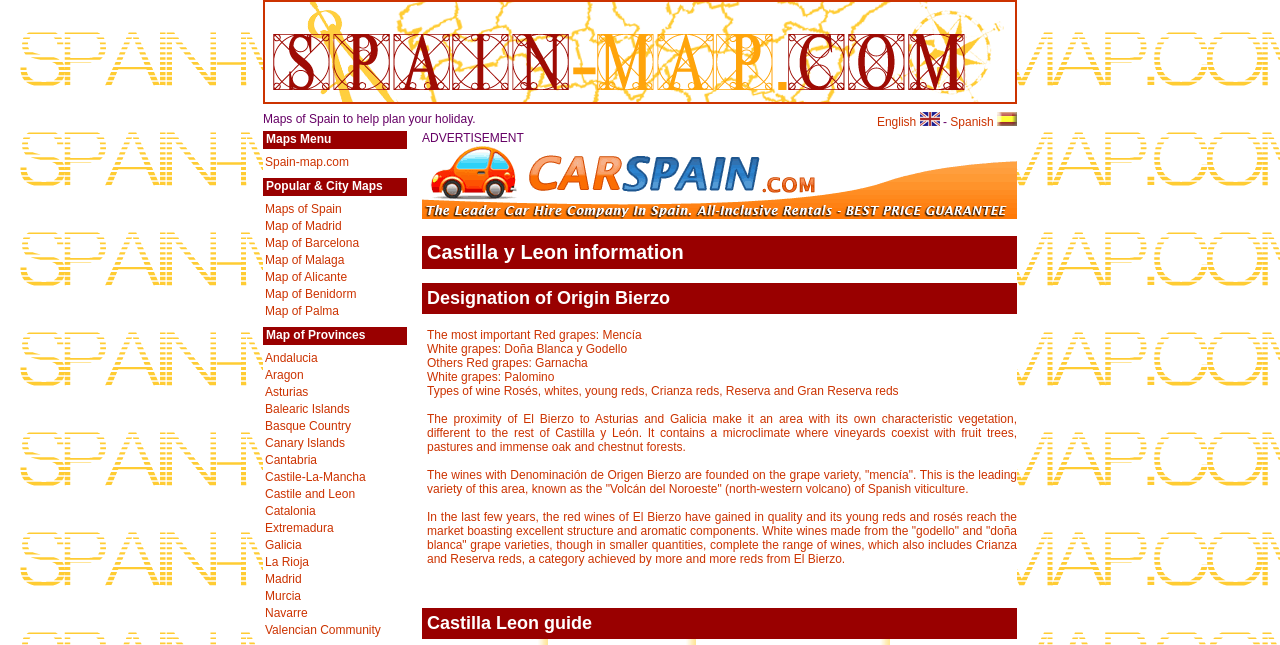Provide a comprehensive caption for the webpage.

This webpage is about Castilla y Leon information, providing maps, guides, and wine information. At the top, there is a link to "Spain-map.com" with an accompanying image. To the right of this link, there are two more links: "English spain map in english" and "Spanish spain map in spanish", each with its own image.

Below these links, there is a brief description: "Maps of Spain to help plan your holiday." Following this, there are three headings: "Maps Menu", "Popular & City Maps", and "Map of Provinces". Under "Maps Menu", there are several links to maps of different cities in Spain, such as Madrid, Barcelona, and Malaga. Under "Popular & City Maps", there are links to maps of provinces, including Andalucia, Aragon, and Asturias.

On the right side of the page, there is an advertisement section with a heading "ADVERTISEMENT" and a link to "Car hire Spain" with an image. Below this, there are several headings and paragraphs about Castilla y Leon information, including "Designation of Origin Bierzo", which provides information about wine production in the region. The text describes the types of grapes used, such as Mencía, Doña Blanca, and Godello, and the characteristics of the wines produced in the region.

Finally, at the bottom of the page, there is a heading "Castilla Leon guide", which suggests that the webpage may provide a comprehensive guide to the region.